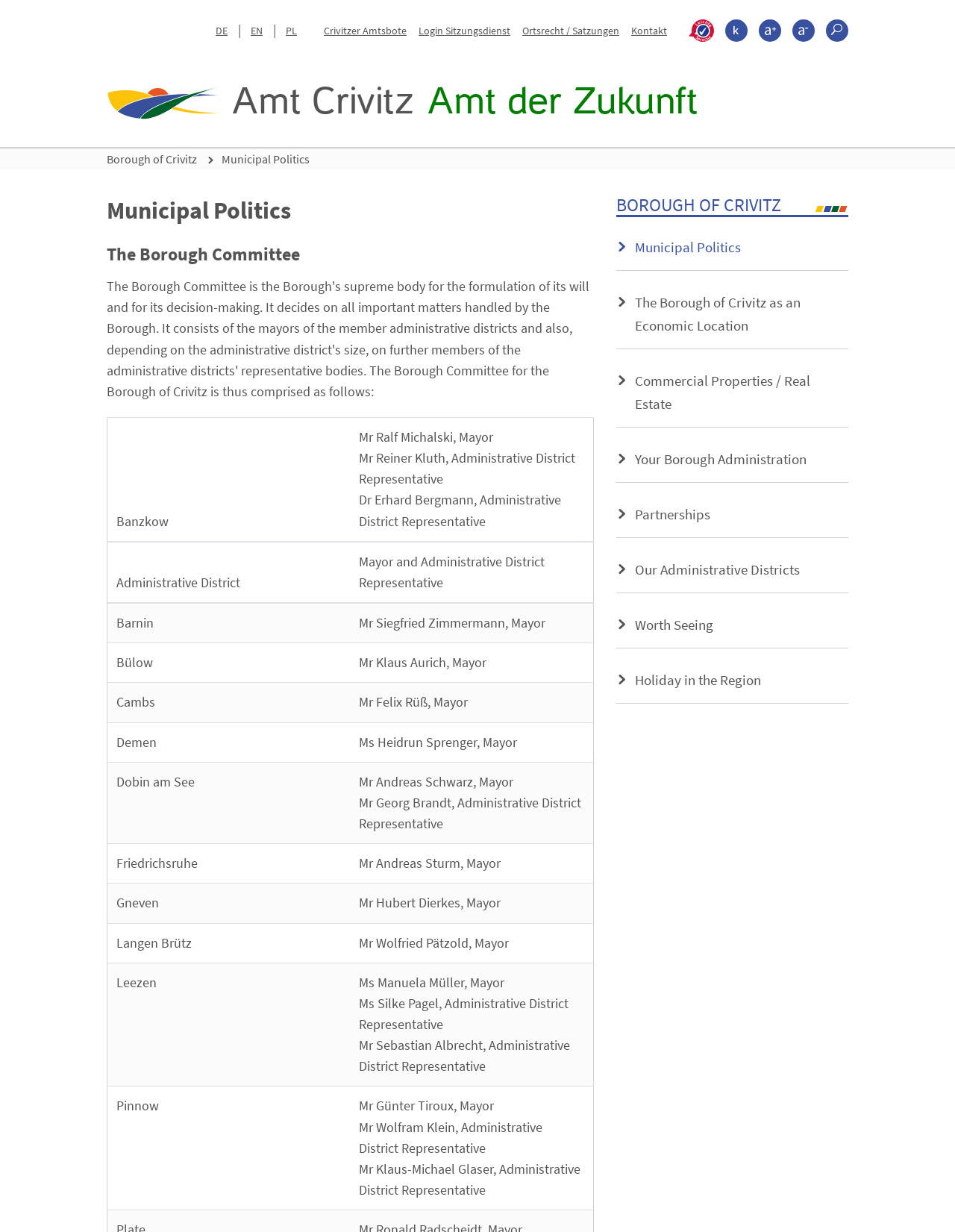Please provide the bounding box coordinates for the element that needs to be clicked to perform the following instruction: "Search for something". The coordinates should be given as four float numbers between 0 and 1, i.e., [left, top, right, bottom].

[0.865, 0.016, 0.888, 0.034]